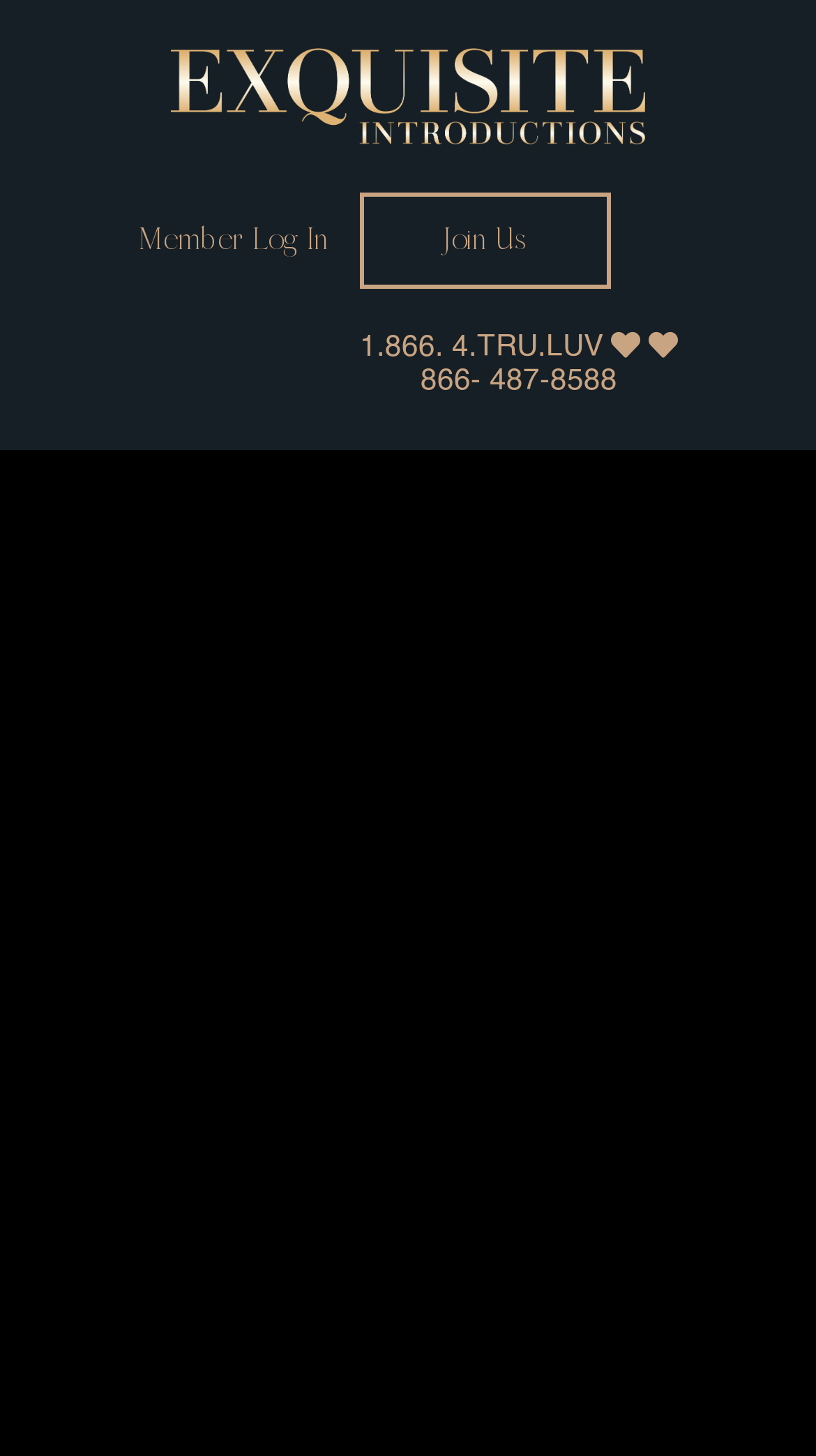Craft a detailed narrative of the webpage's structure and content.

The webpage is about Powerful Dating Mindsets for Women, with the main title prominently displayed in the middle of the page. At the top left, there is a logo of Exquisite Introductions, which is also a clickable link. Below the logo, there are two links, "Member Log In" and "Join Us", positioned side by side. 

To the right of these links, there is a phone number "1.866. 4.TRU.LUV" displayed, along with a clickable link to the phone number "866- 487-8588". 

The main content of the page is divided into sections, with a large image spanning across the top of the page, featuring the title "POWERFUL DATING MINDSETS FOR WOMEN". Below the image, there is a heading with the same title, followed by a subheading "October 2021". 

At the very bottom of the page, there are four social media icons, represented by Unicode characters, which are also clickable links.